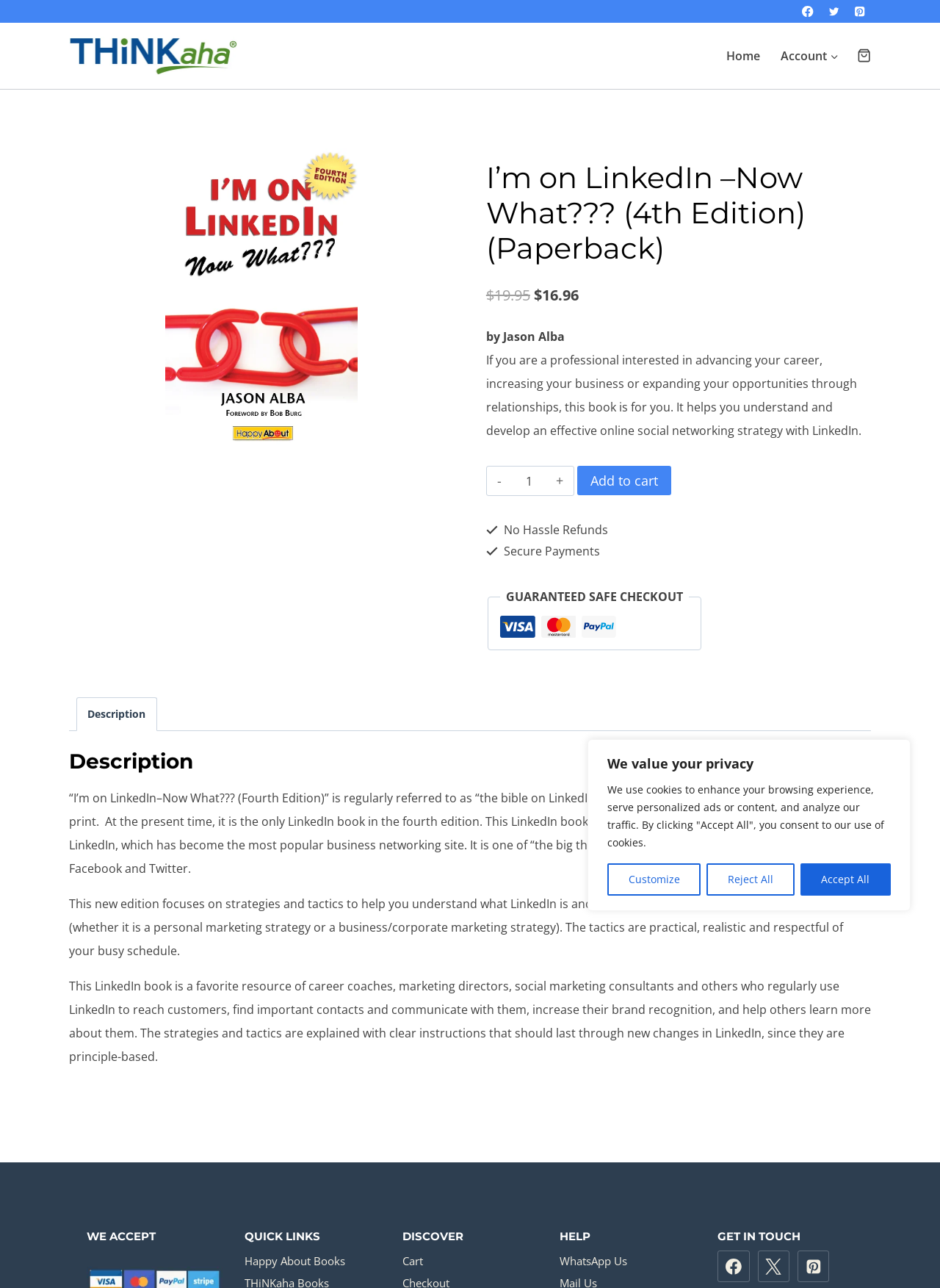Find the bounding box coordinates of the clickable region needed to perform the following instruction: "Go to account". The coordinates should be provided as four float numbers between 0 and 1, i.e., [left, top, right, bottom].

[0.82, 0.034, 0.904, 0.052]